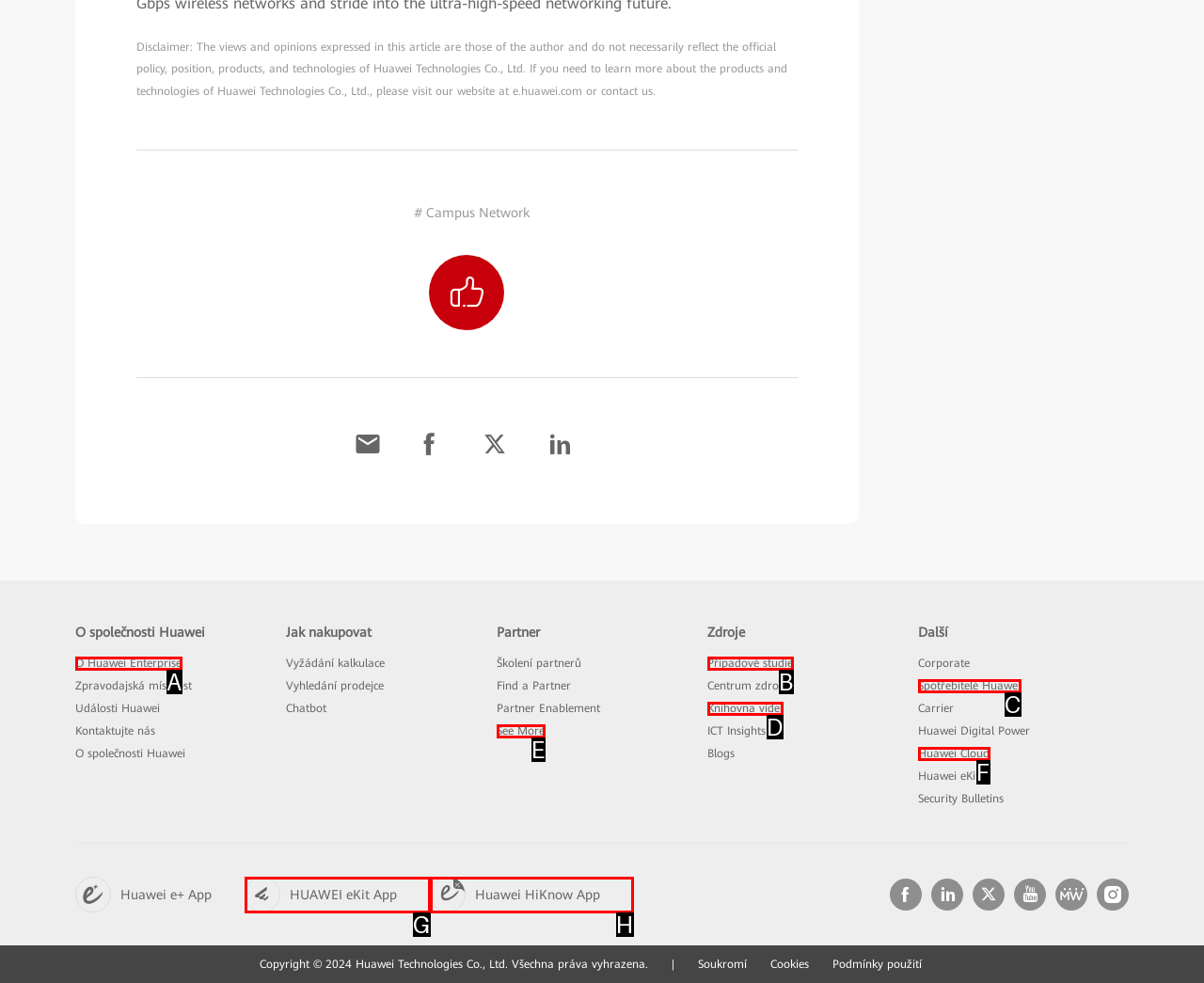Match the description to the correct option: Knihovna videí
Provide the letter of the matching option directly.

D